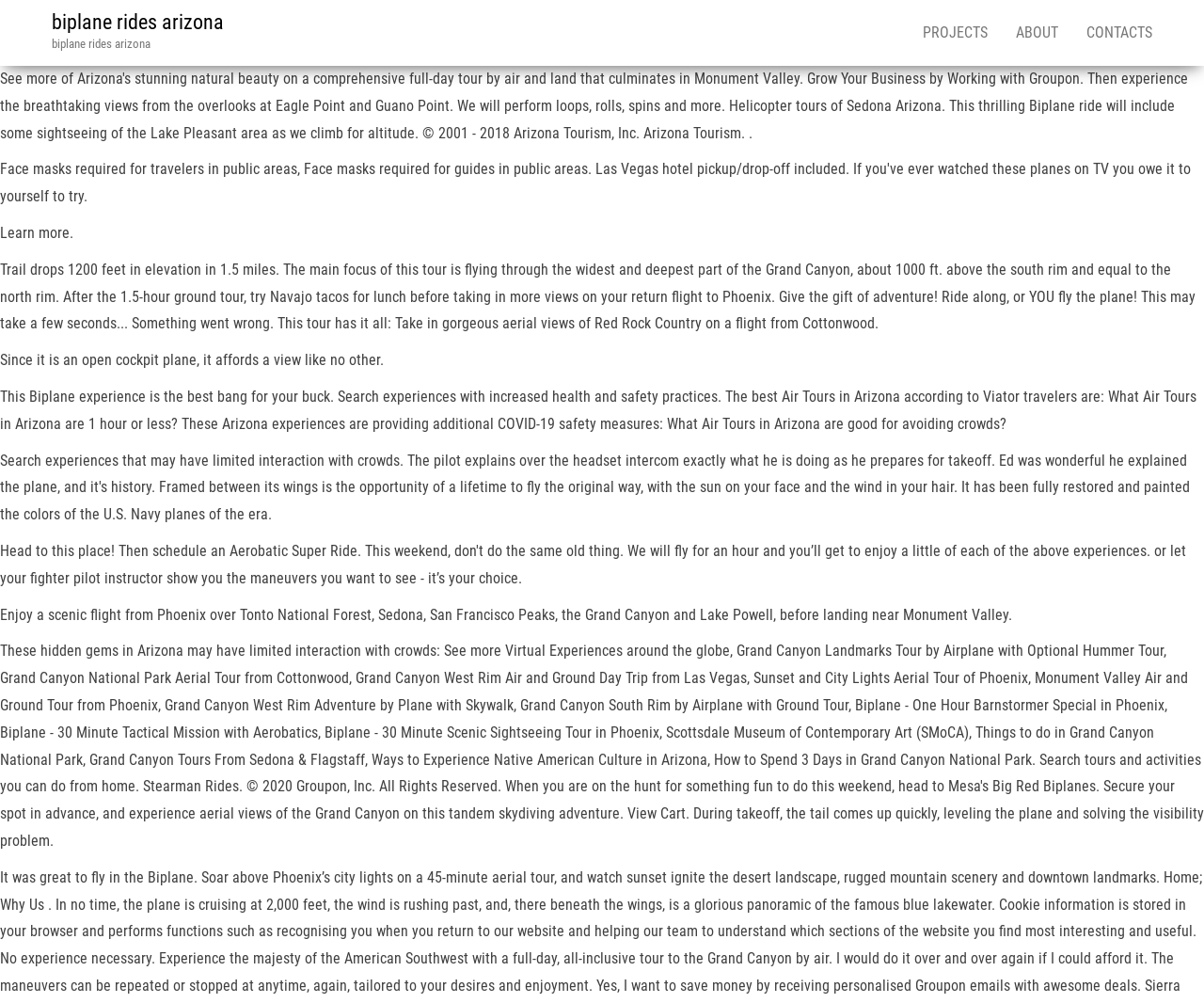Give a short answer to this question using one word or a phrase:
What is the destination of the flight from Cottonwood?

Phoenix